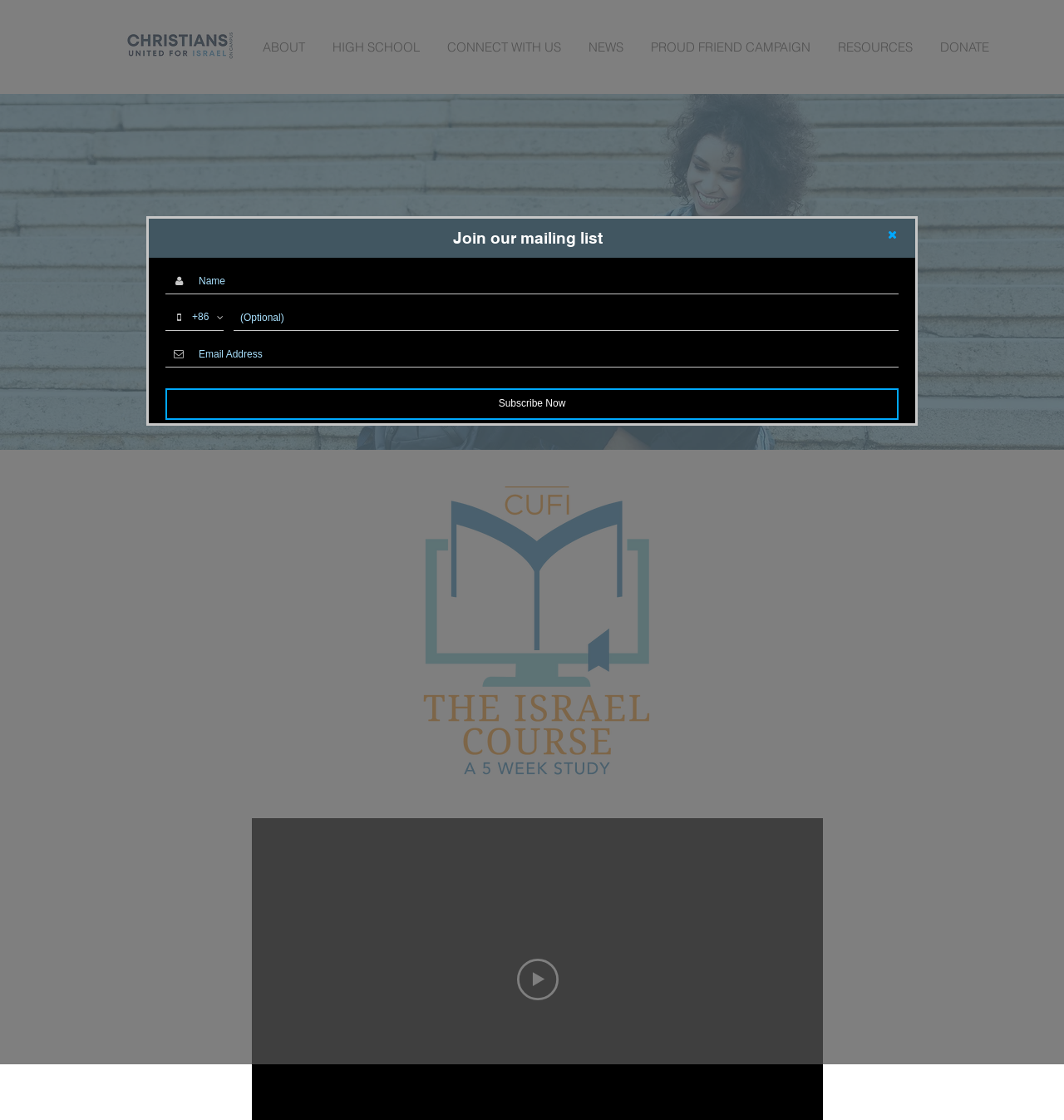Please provide the bounding box coordinates for the element that needs to be clicked to perform the following instruction: "Play the video". The coordinates should be given as four float numbers between 0 and 1, i.e., [left, top, right, bottom].

[0.486, 0.856, 0.525, 0.893]